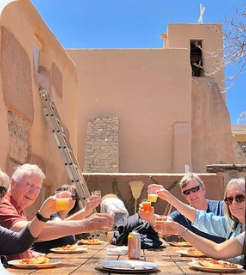Explain in detail what you see in the image.

In this vibrant outdoor scene, a group of six individuals enjoys a lively meal, raising their drinks in a toast. They are seated around a large wooden table filled with plates of food, set against a charming adobe-style building that reflects the cultural heritage of Santa Fe, New Mexico. The building, with its characteristic warm tones and textures, features a large window and a ladder leaning against the wall, suggesting ongoing work or maintenance. The sky above is clear and blue, adding to the joyful atmosphere of the gathering. This moment captures the essence of community and the delightful experience of New Mexican cuisine, making it a perfect representation of local culinary tours offered in the area.